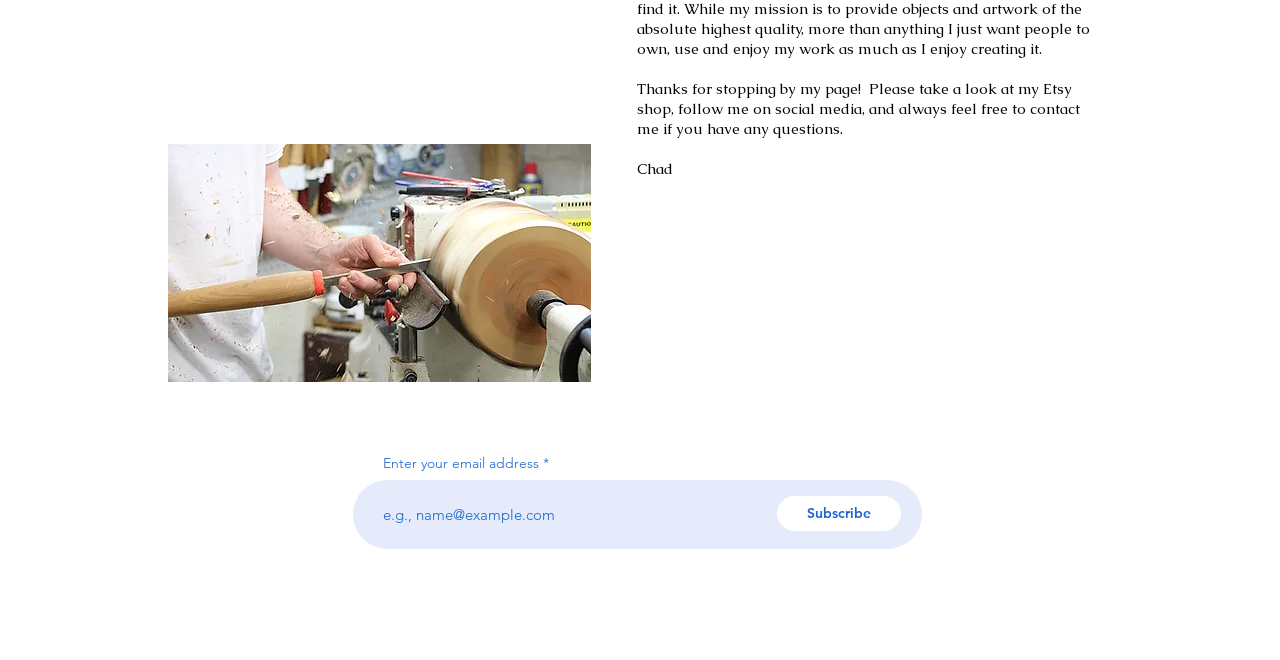Show the bounding box coordinates for the HTML element described as: "Jobs and Artists' Noticeboard".

None